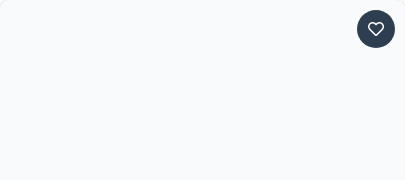Provide a comprehensive description of the image.

The image features a heart icon, designed in a minimalist style with a dark circular background. This design often symbolizes favoriting or liking content, particularly within digital platforms. Positioned prominently on the page, it serves as an interactive element that allows users to express their appreciation for the associated content, likely linked to Alternative AI Tools such as "InvokeAI," a versatile platform for art and image generation. The heart icon is part of a more extensive user interface aimed at enhancing user engagement and navigation within the section summarizing various AI tools and their functionalities.